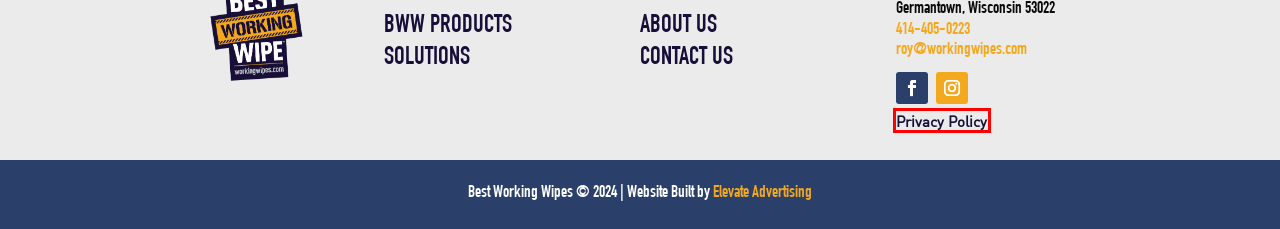Given a screenshot of a webpage with a red bounding box highlighting a UI element, choose the description that best corresponds to the new webpage after clicking the element within the red bounding box. Here are your options:
A. Privacy Policy - Best Working Wipes
B. Solutions - Best Working Wipes
C. Contact - Best Working Wipes
D. About Us - Best Working Wipes
E. Best Working Wipe Products - Best Working Wipes
F. Working Wipes - Best Working Wipes
G. Distributors - Best Working Wipes
H. Home - Elevate Advertising

A